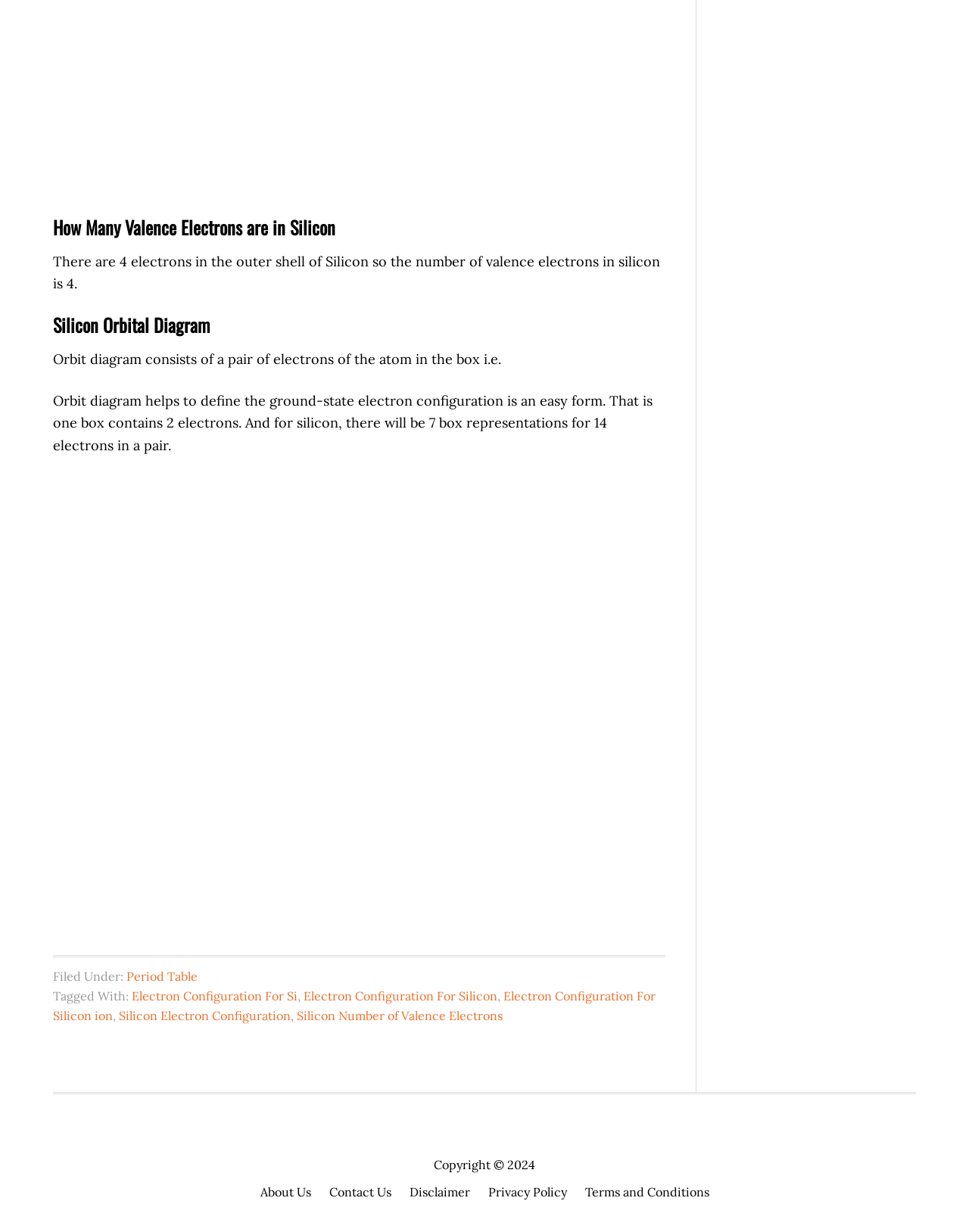Analyze the image and answer the question with as much detail as possible: 
What are the main categories in the footer section?

The answer can be found in the footer section, where there are two main categories: 'Filed Under:' and 'Tagged With:', which contain links to related topics.